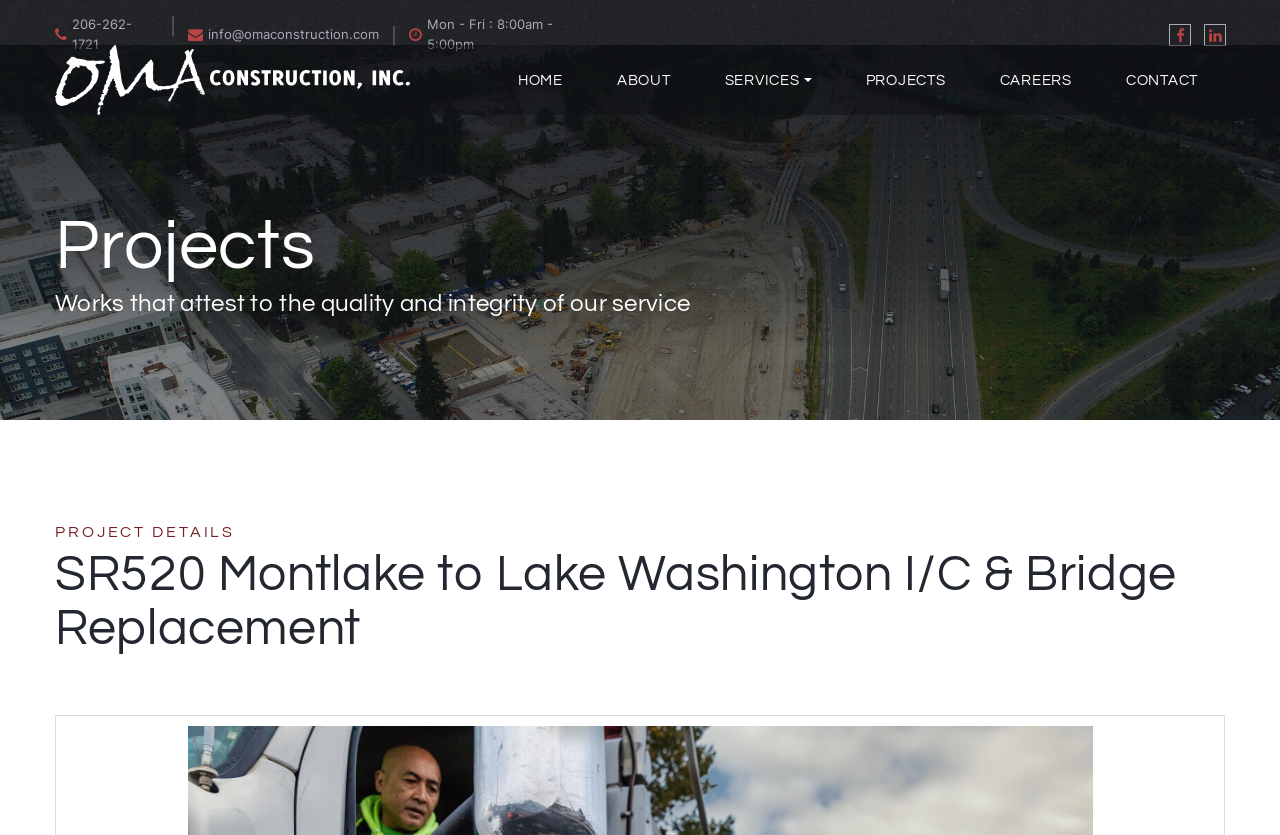Can you specify the bounding box coordinates of the area that needs to be clicked to fulfill the following instruction: "Call the locksmith service"?

None